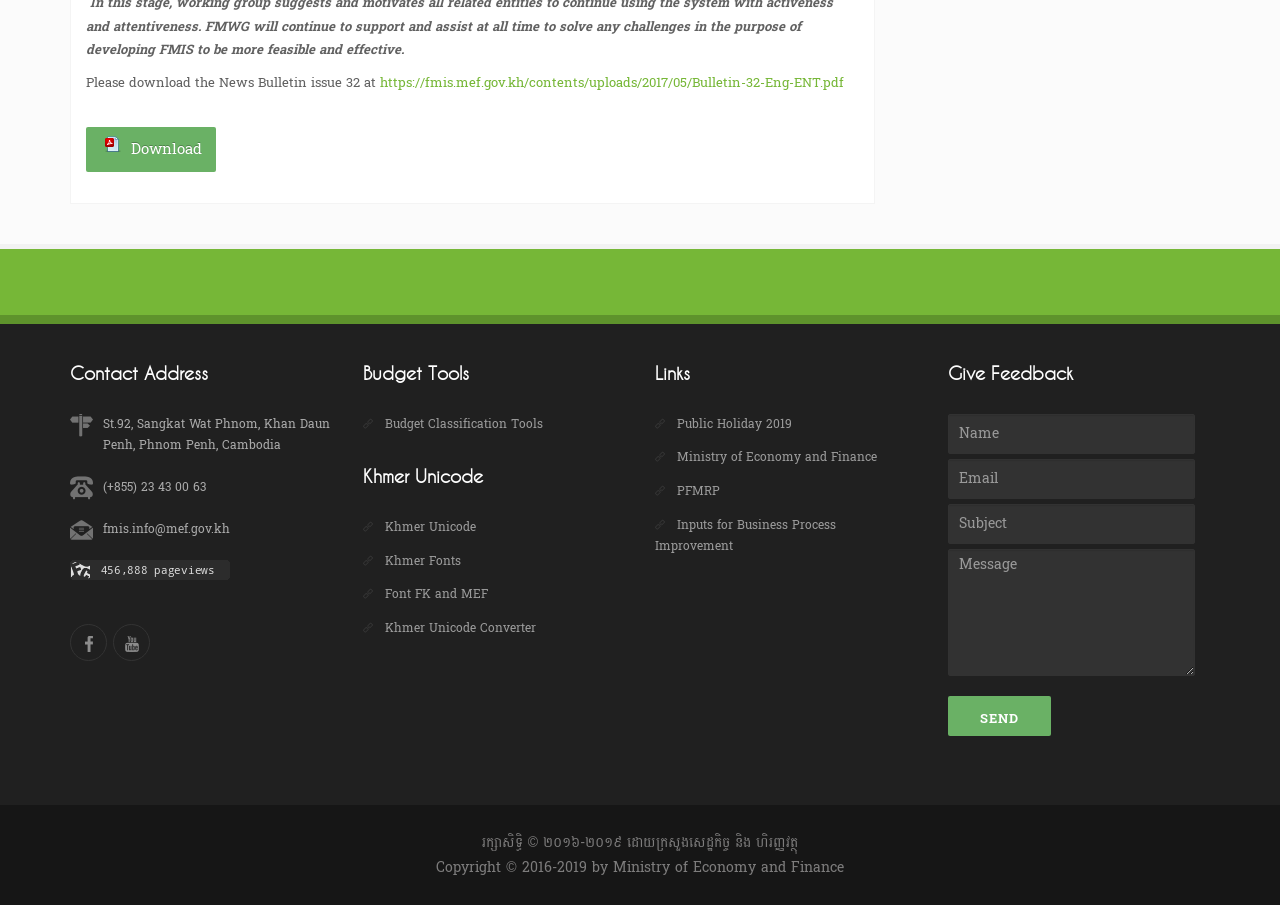Given the webpage screenshot, identify the bounding box of the UI element that matches this description: "home page".

None